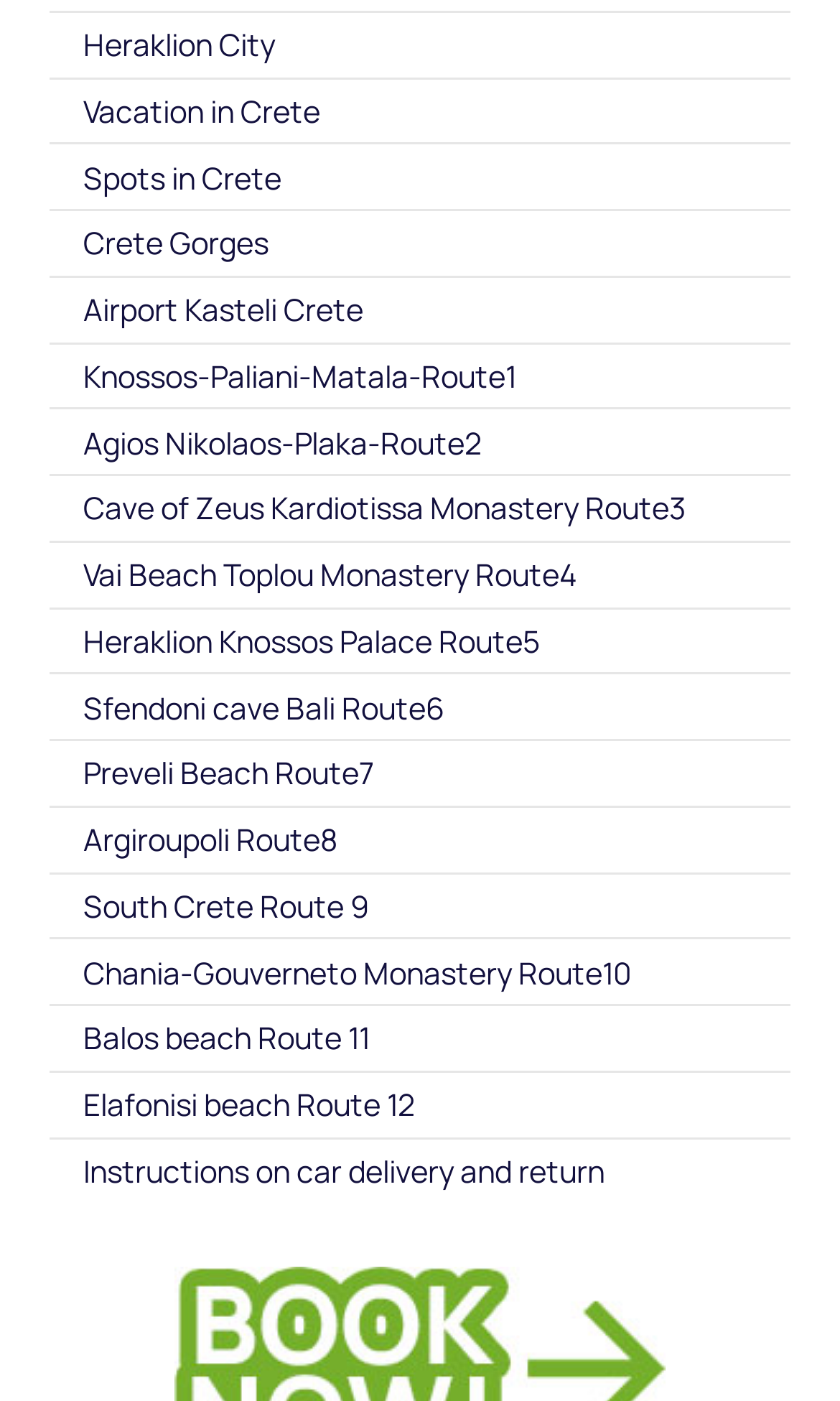Determine the bounding box for the described UI element: "Airport Kasteli Crete".

[0.058, 0.198, 0.942, 0.244]